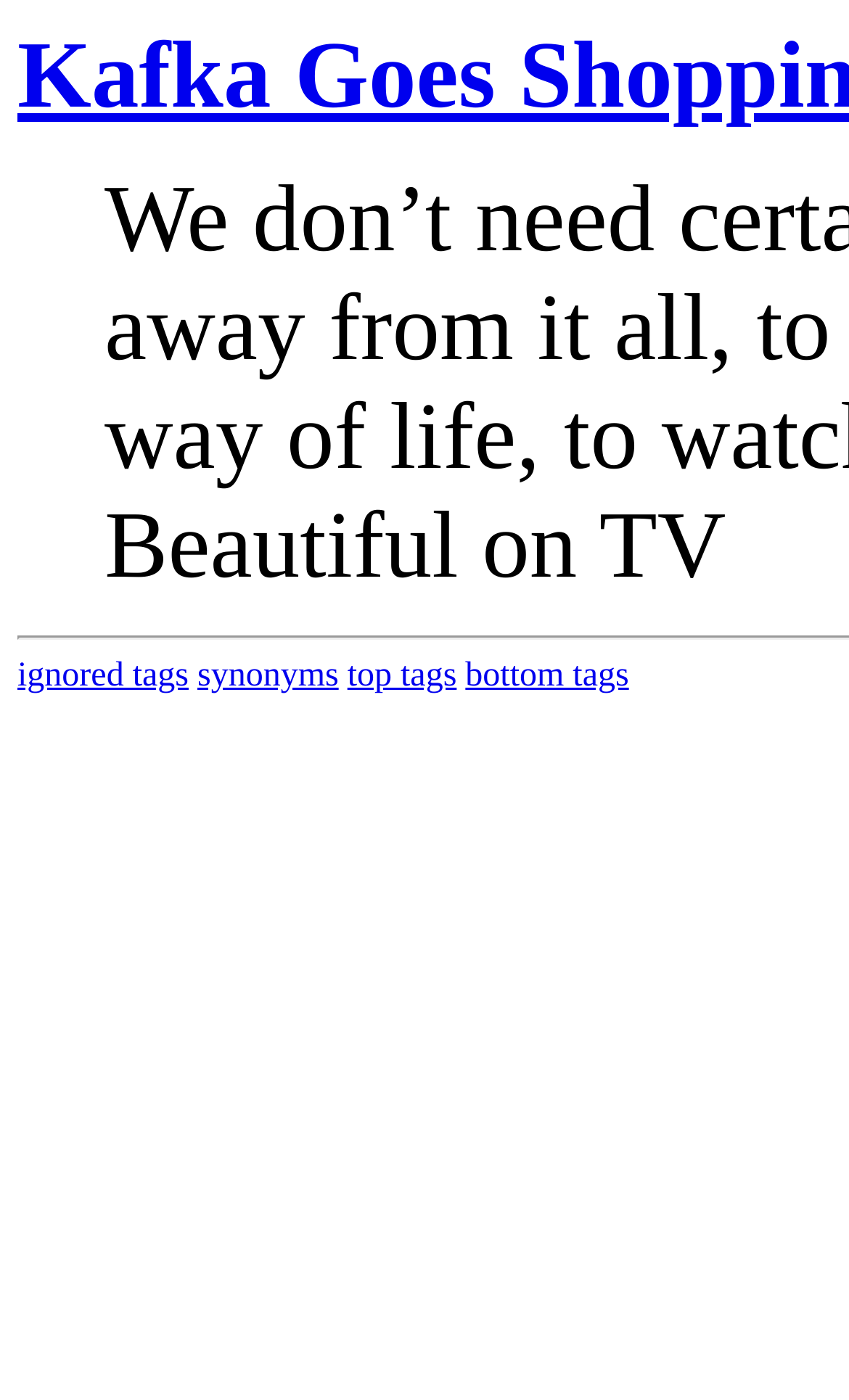From the element description: "synonyms", extract the bounding box coordinates of the UI element. The coordinates should be expressed as four float numbers between 0 and 1, in the order [left, top, right, bottom].

[0.232, 0.469, 0.399, 0.496]